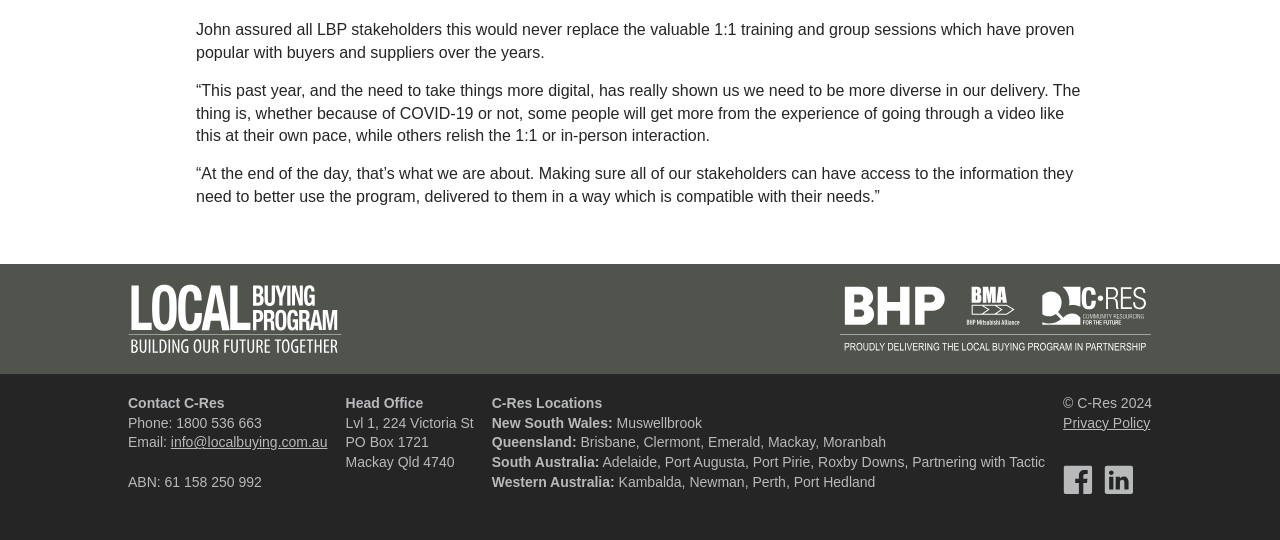What is the name of the program mentioned?
Based on the screenshot, provide a one-word or short-phrase response.

Local Buying Program